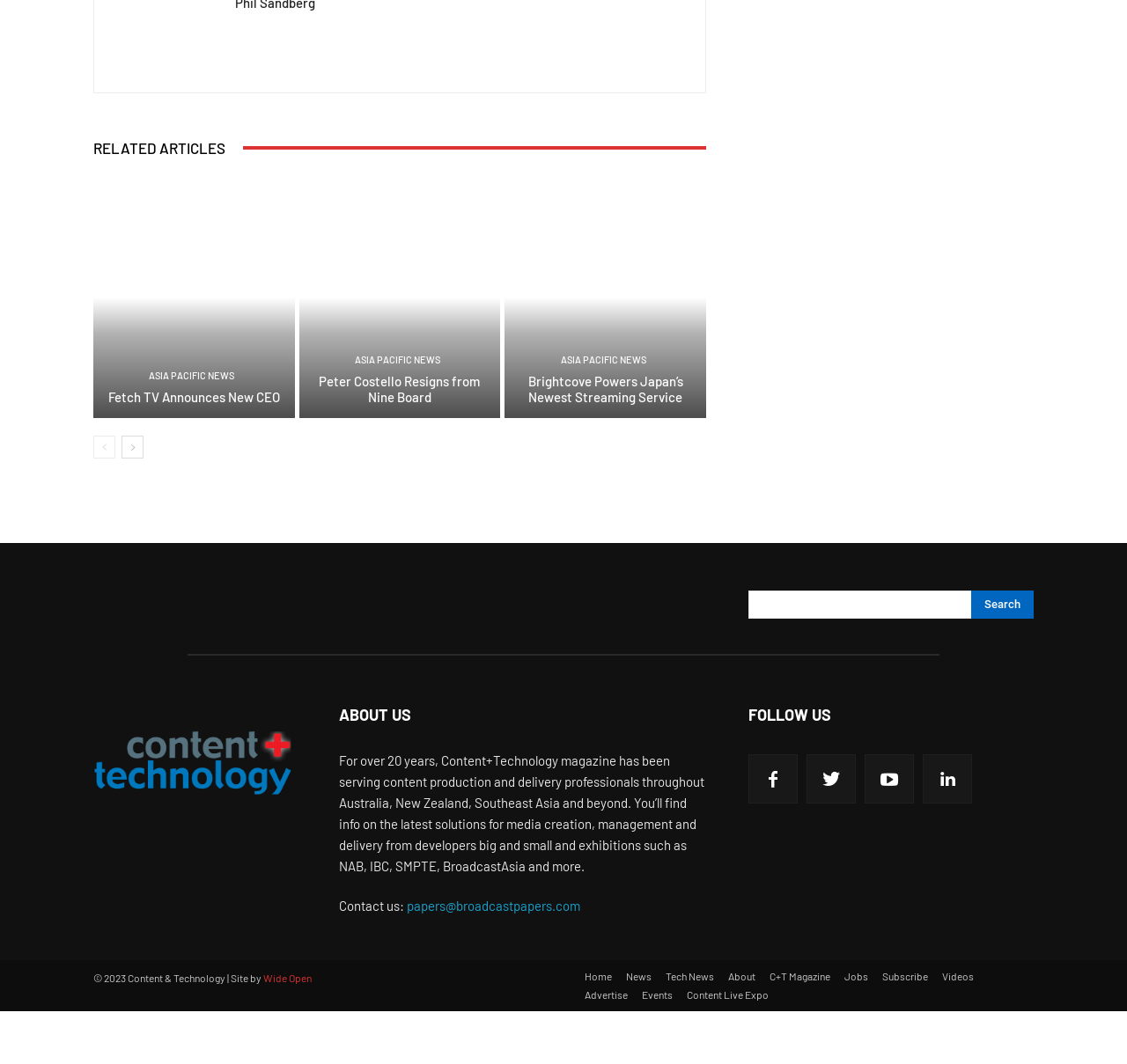Please identify the bounding box coordinates of the element's region that needs to be clicked to fulfill the following instruction: "Read about Fetch TV's new CEO". The bounding box coordinates should consist of four float numbers between 0 and 1, i.e., [left, top, right, bottom].

[0.096, 0.366, 0.248, 0.38]